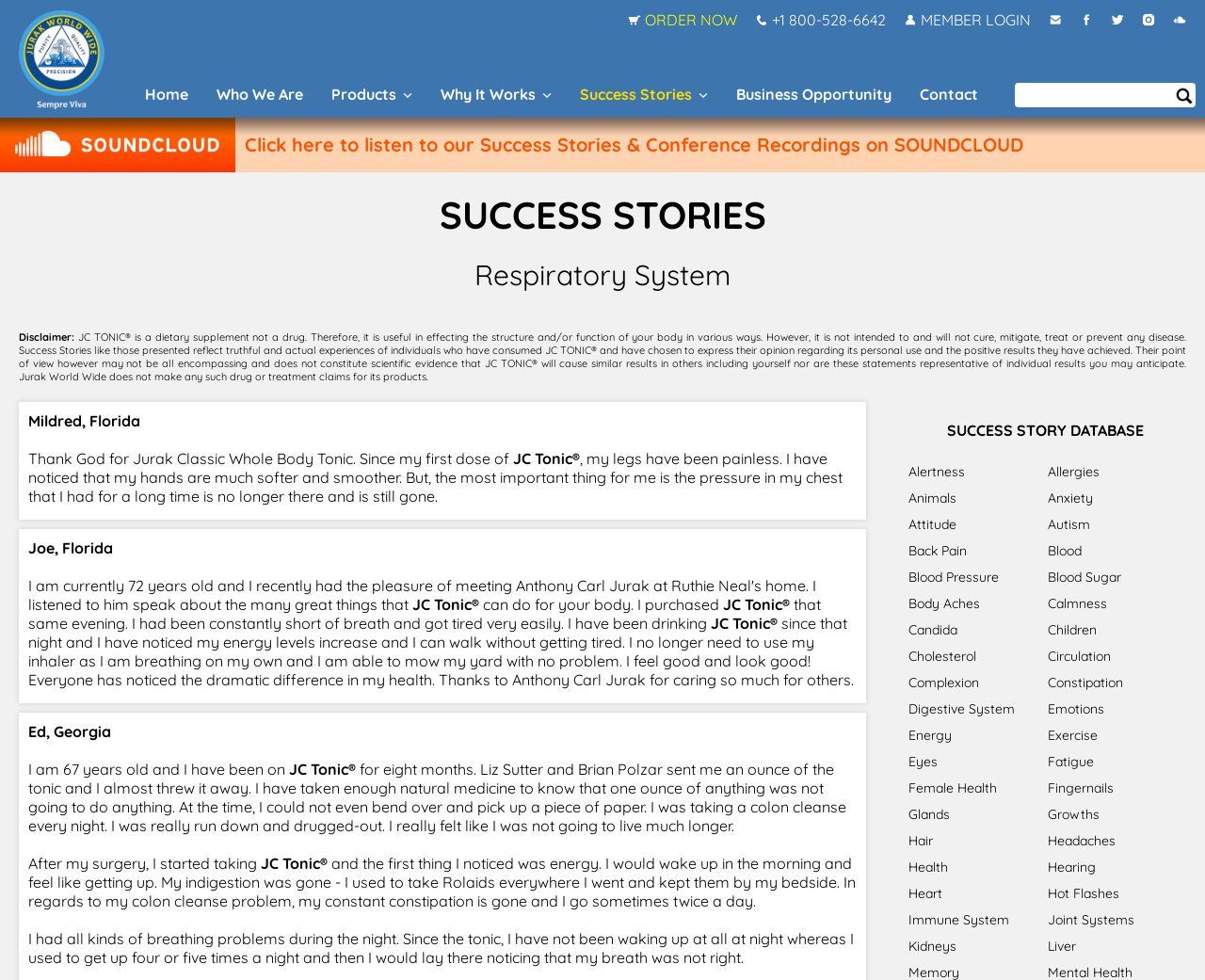What is the phone number to order now?
Provide a comprehensive and detailed answer to the question.

The phone number to order now can be found at the top of the webpage, next to the 'ORDER NOW' link, which is '+1 800-528-6642'.